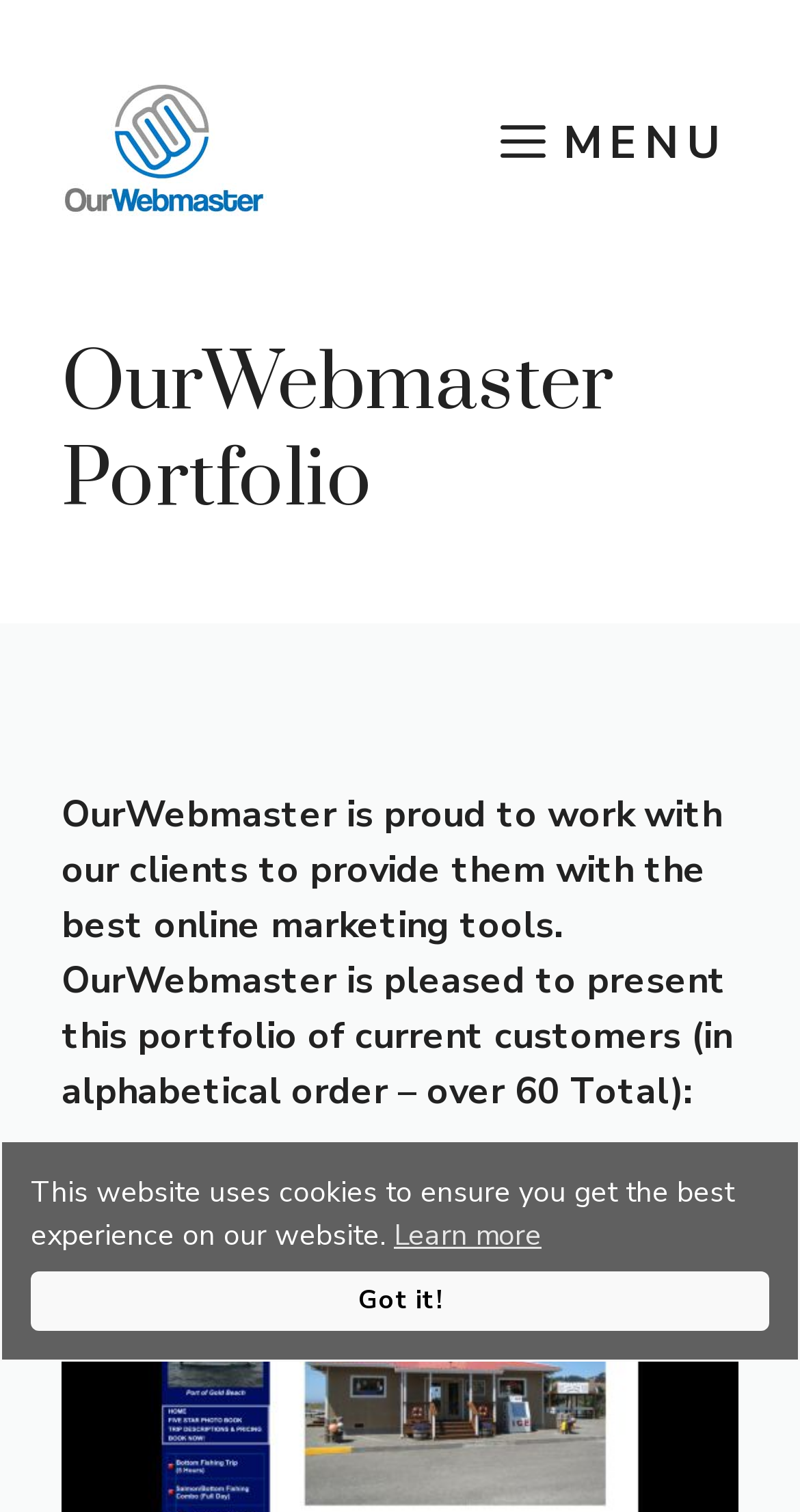What is the purpose of OurWebmaster?
Refer to the image and provide a concise answer in one word or phrase.

provide online marketing tools